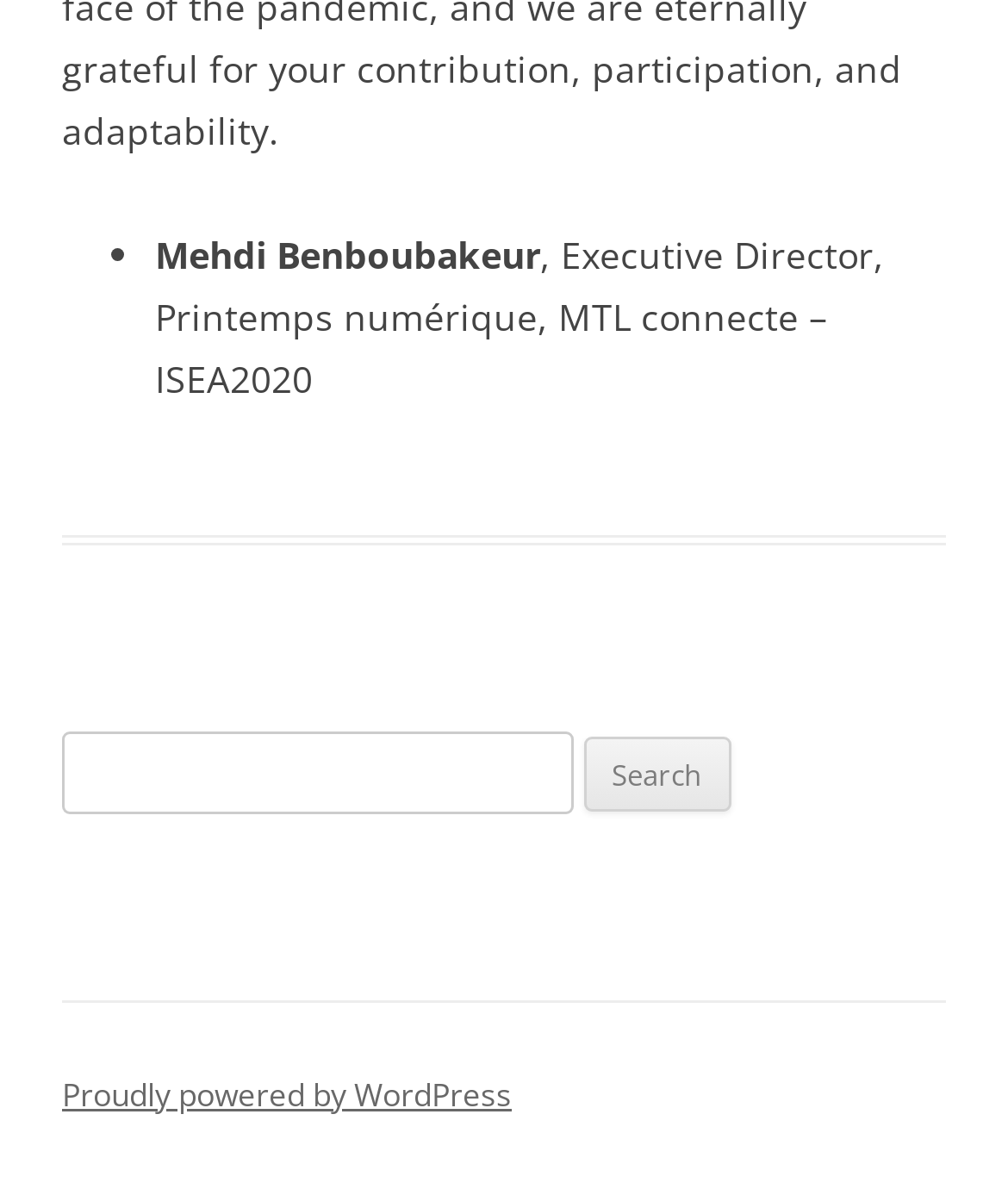What is the function of the button?
Kindly answer the question with as much detail as you can.

The button is located next to the textbox and has the text 'Search', suggesting that it is used to initiate a search query based on the input in the textbox.